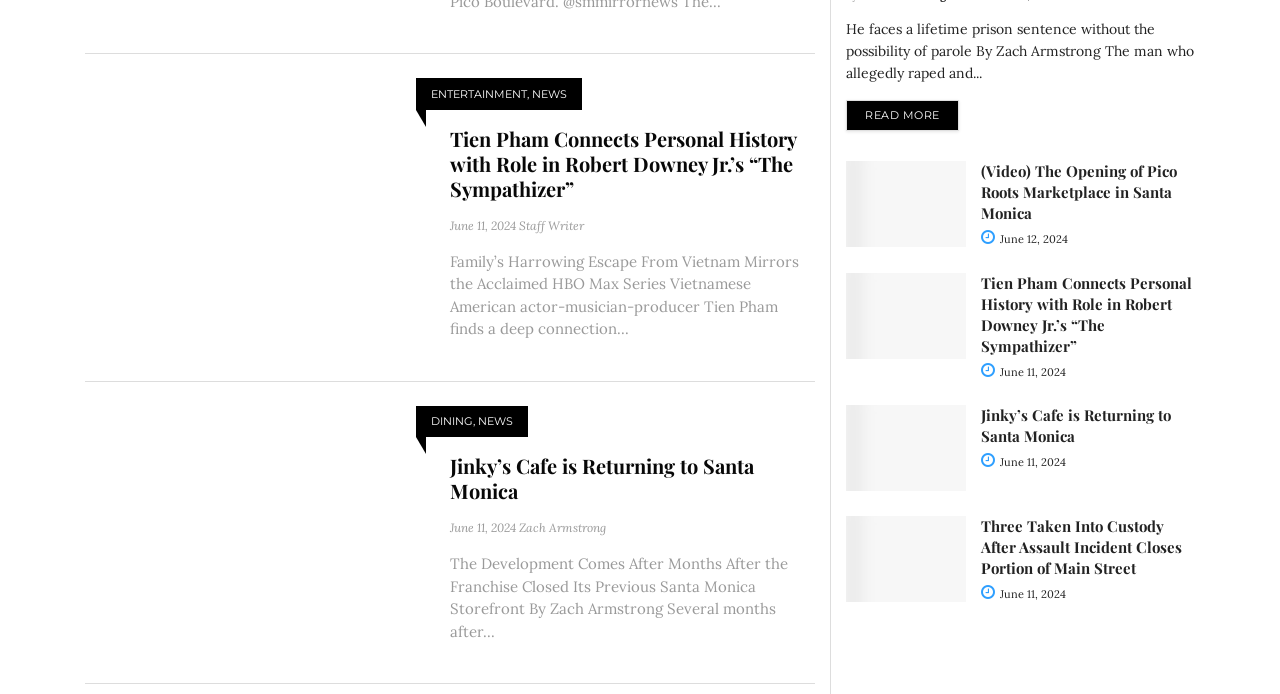What is the date of the second article?
Provide a one-word or short-phrase answer based on the image.

June 11, 2024